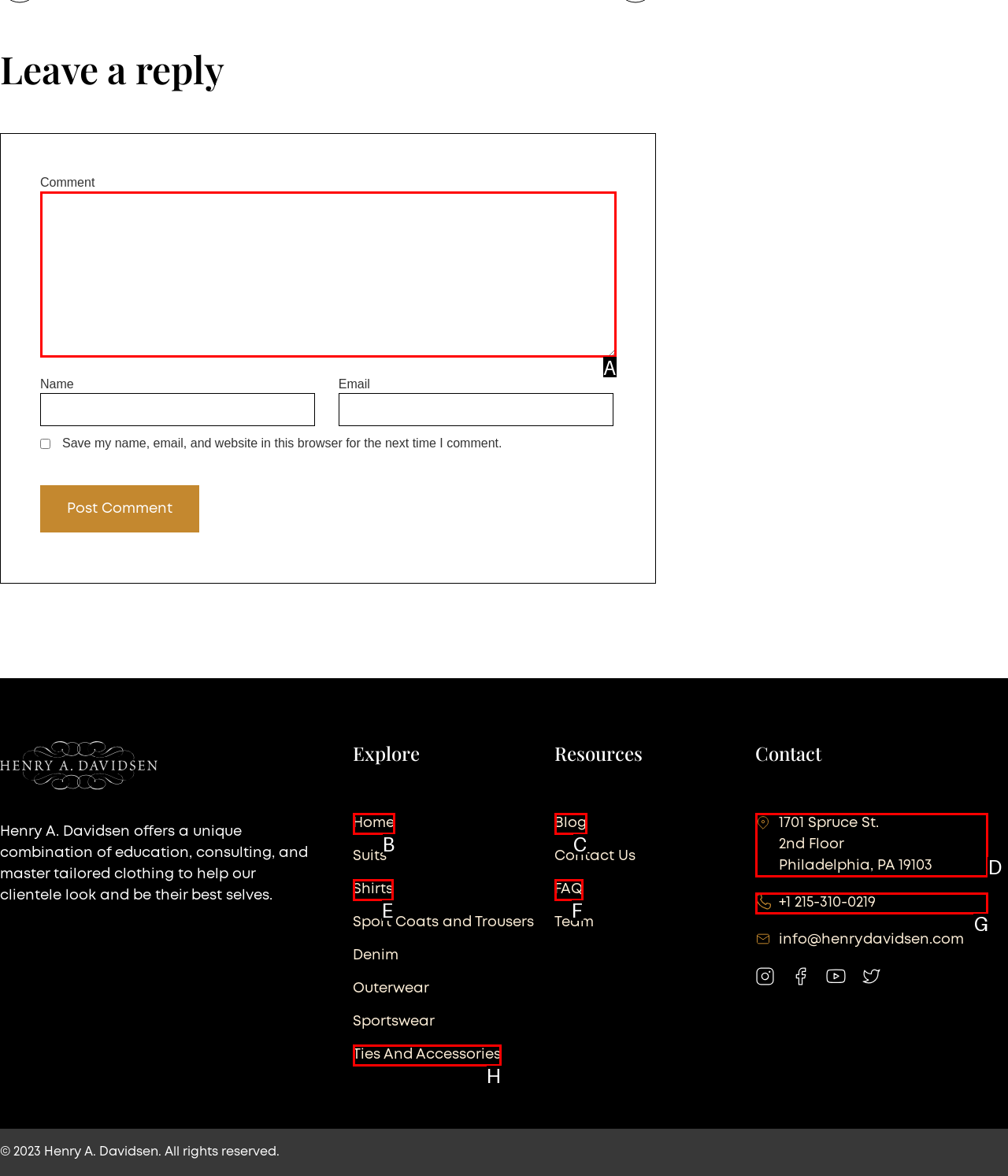Tell me which one HTML element I should click to complete the following task: Leave a comment Answer with the option's letter from the given choices directly.

A